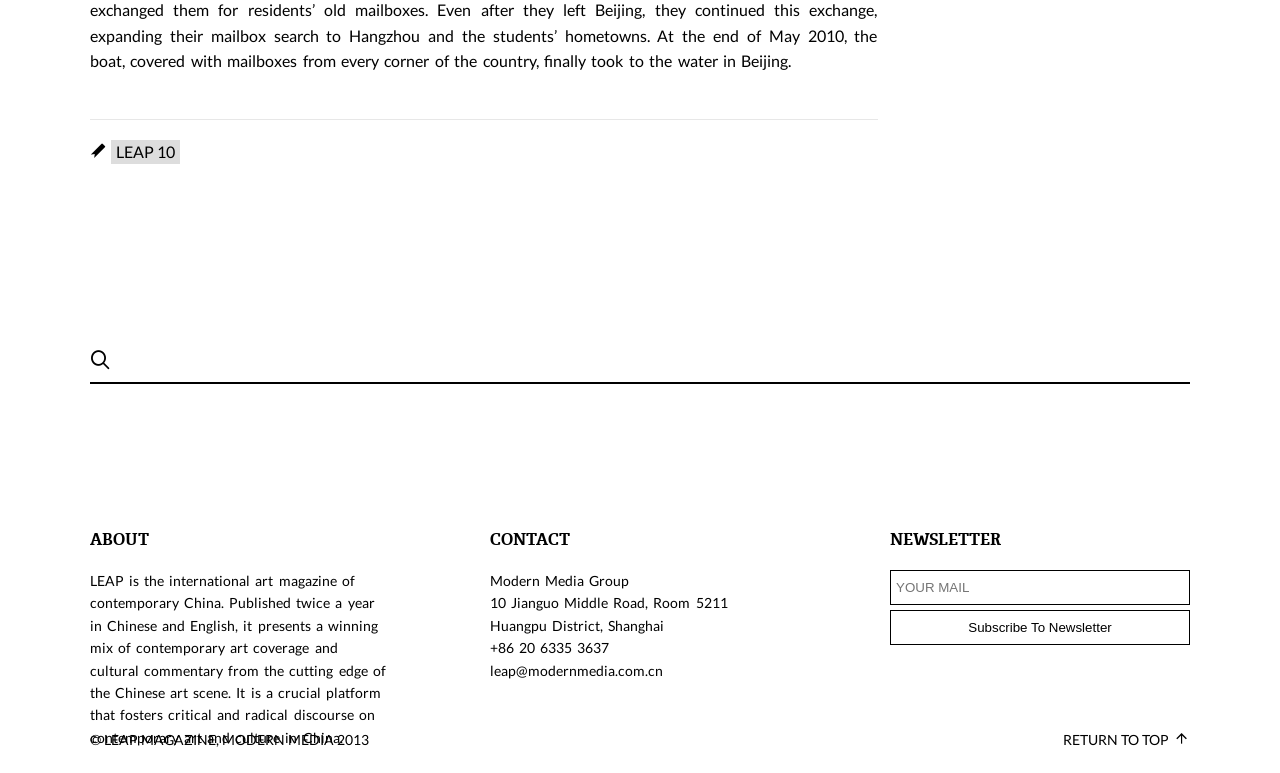What is the copyright information of the website?
Please give a detailed and thorough answer to the question, covering all relevant points.

The copyright information of the website can be found at the bottom of the webpage, where it is written as '© LEAP MAGAZINE, MODERN MEDIA 2013'. This suggests that the website and its content are owned by LEAP MAGAZINE and MODERN MEDIA, and are copyrighted since 2013.